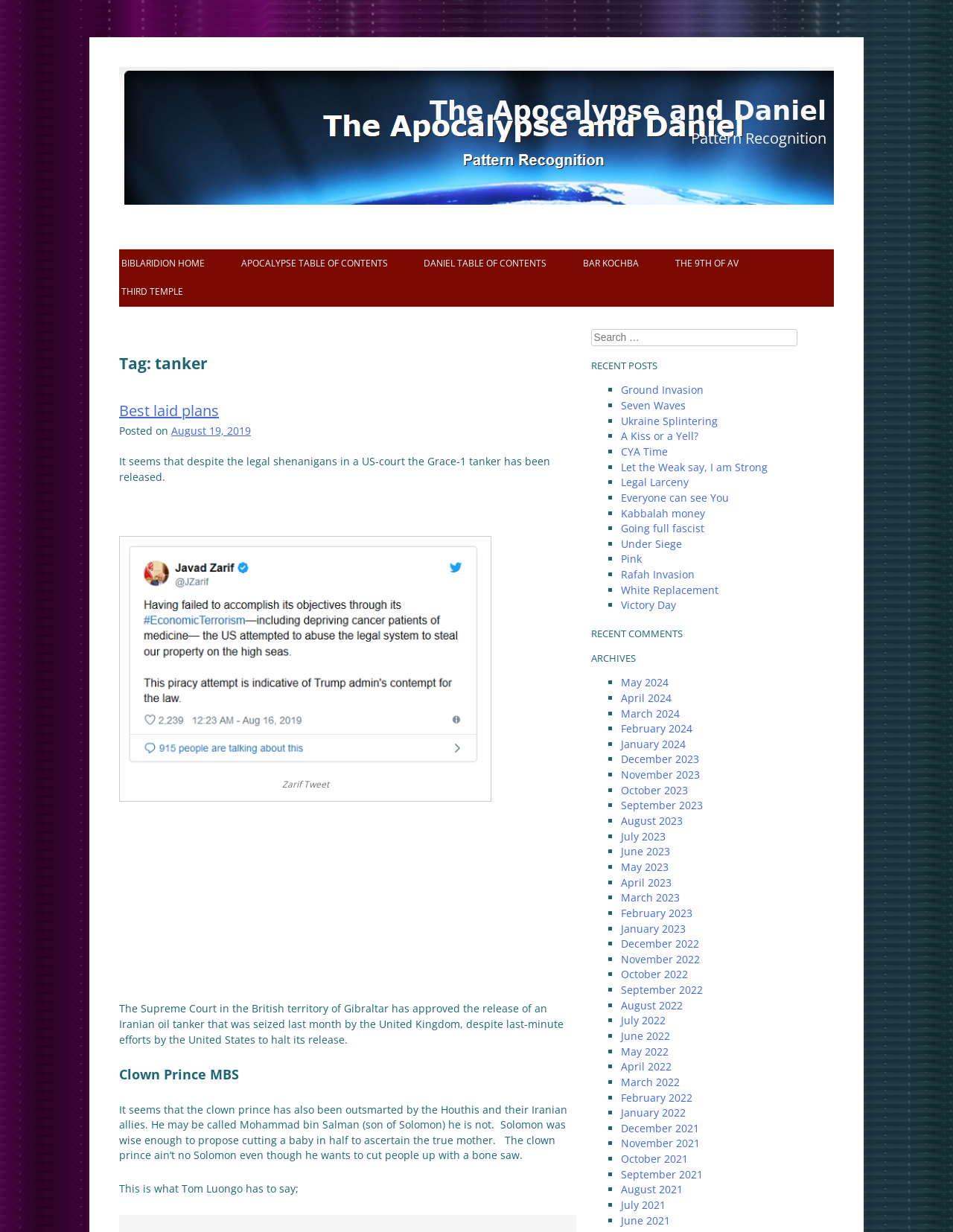What is the title of the first article?
Give a detailed and exhaustive answer to the question.

The title of the first article can be found in the first article section, where it says 'Best laid plans'. This is likely the title of the first article on the website.